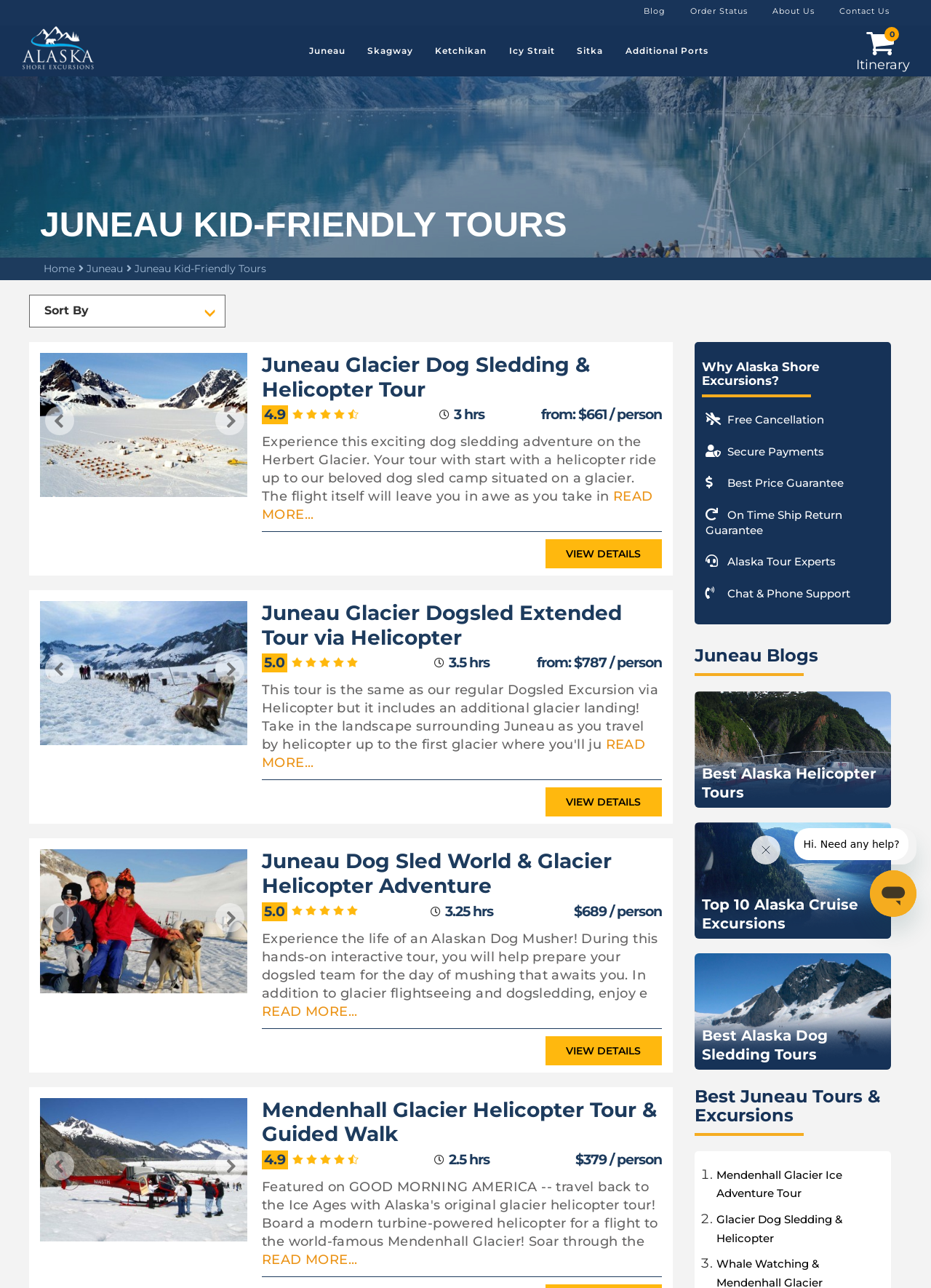Please locate the bounding box coordinates of the region I need to click to follow this instruction: "Go to the next page".

[0.231, 0.508, 0.262, 0.531]